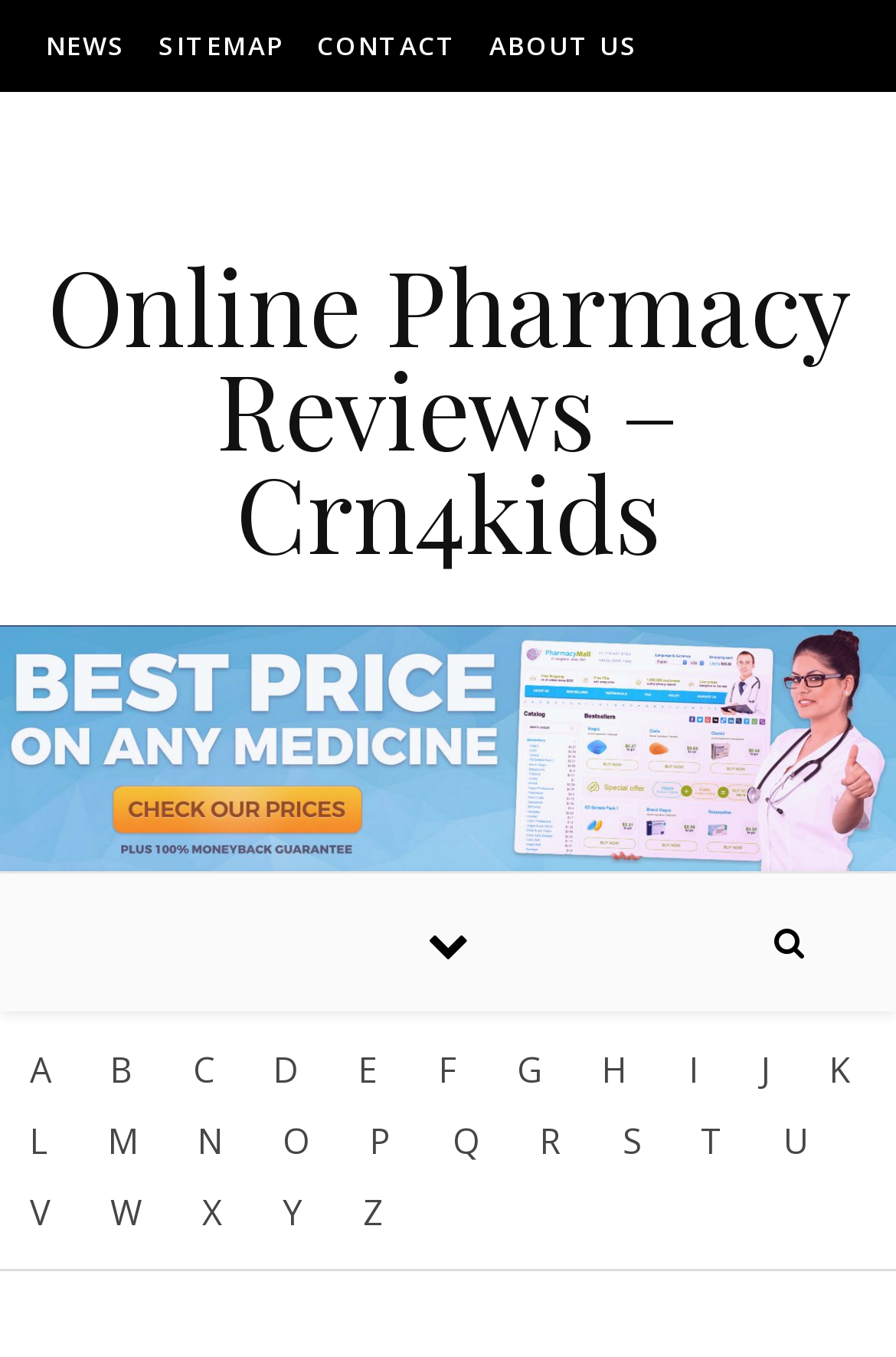How many navigation links are at the top?
Please analyze the image and answer the question with as much detail as possible.

I counted the number of links at the top of the webpage, which are 'NEWS', 'SITEMAP', 'CONTACT', and 'ABOUT US', and found that there are 4 navigation links.